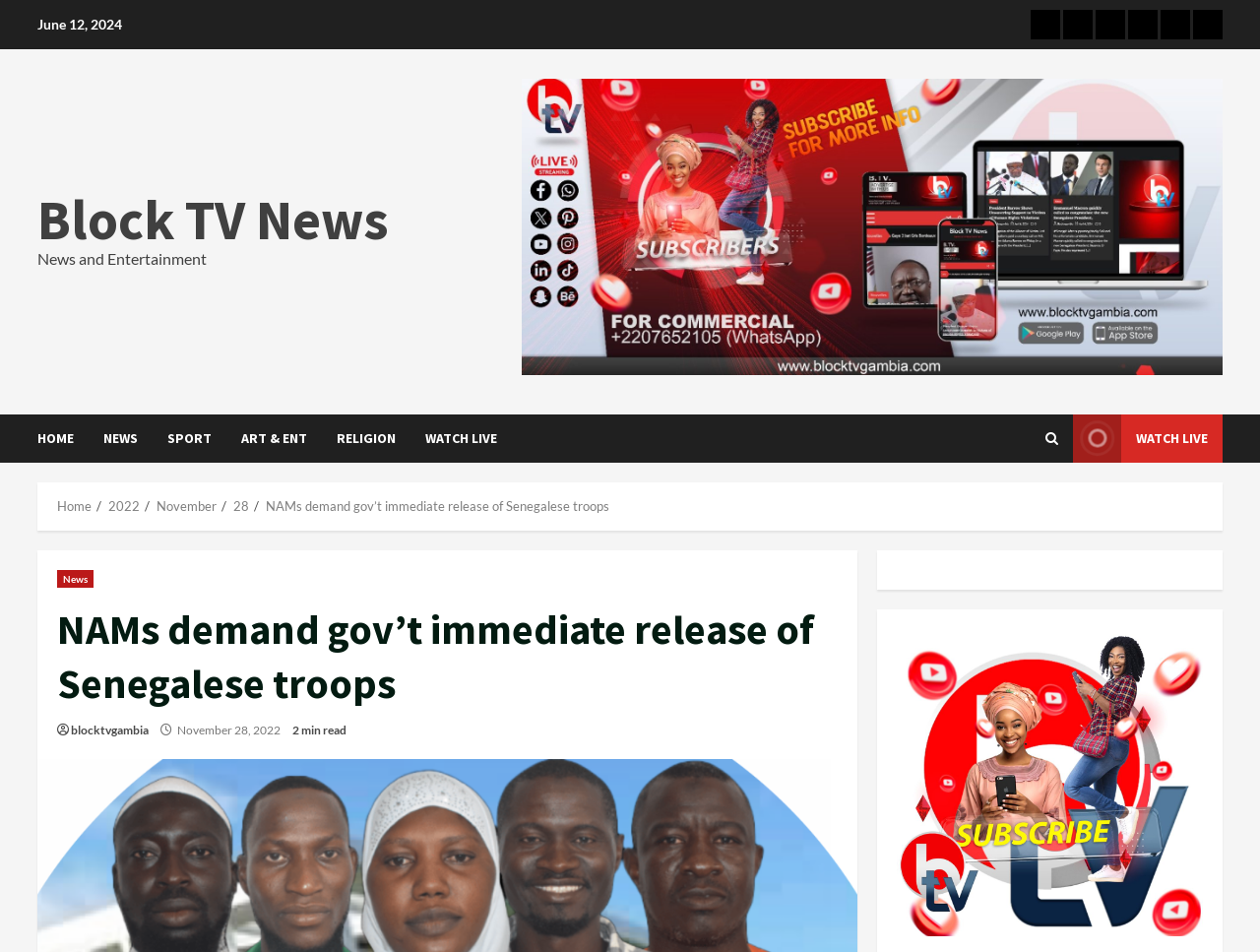Can you determine the bounding box coordinates of the area that needs to be clicked to fulfill the following instruction: "Read News and Entertainment"?

[0.03, 0.262, 0.164, 0.282]